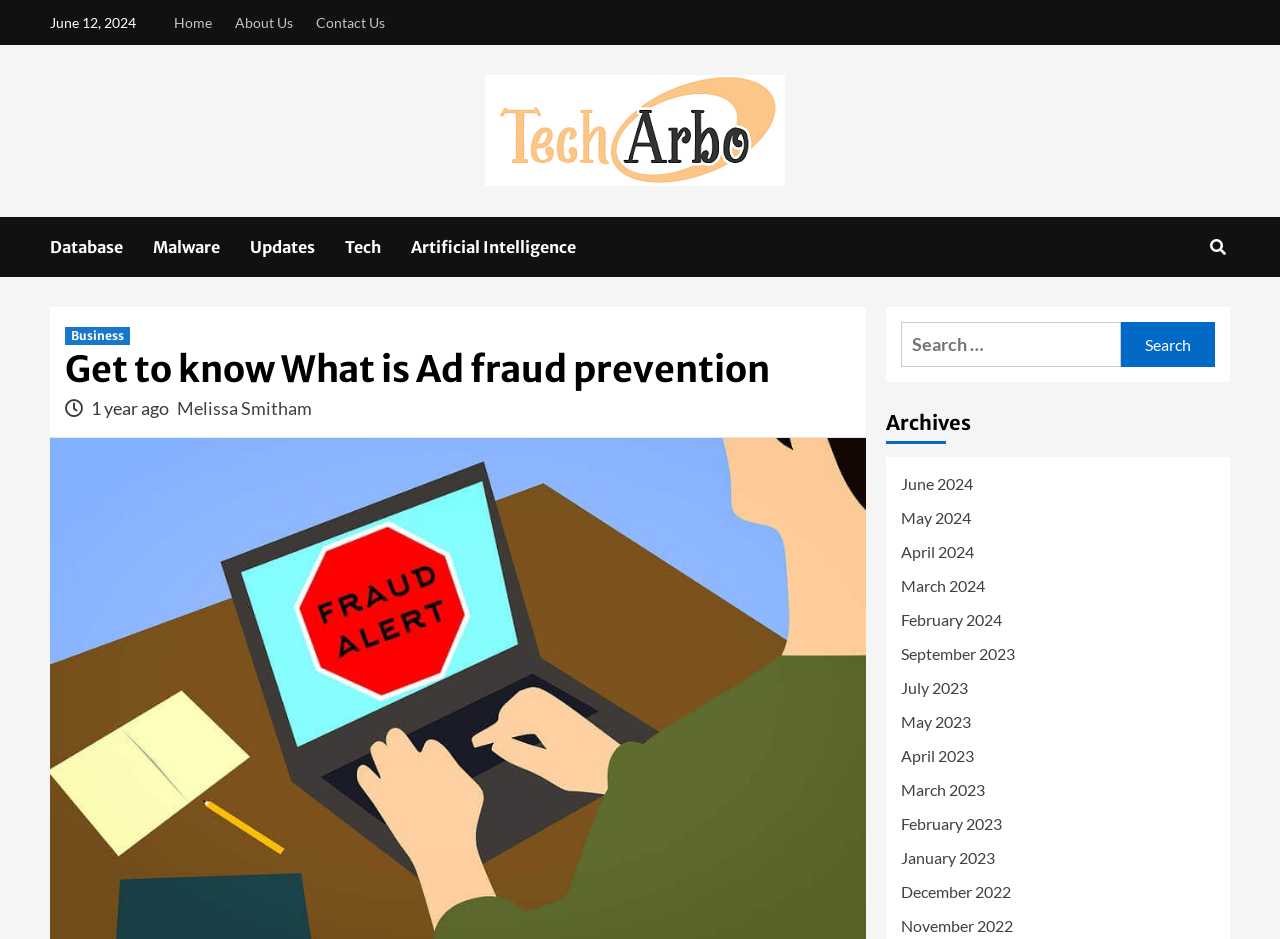Locate the bounding box coordinates of the clickable area needed to fulfill the instruction: "Read about Ad fraud prevention".

[0.051, 0.373, 0.665, 0.415]